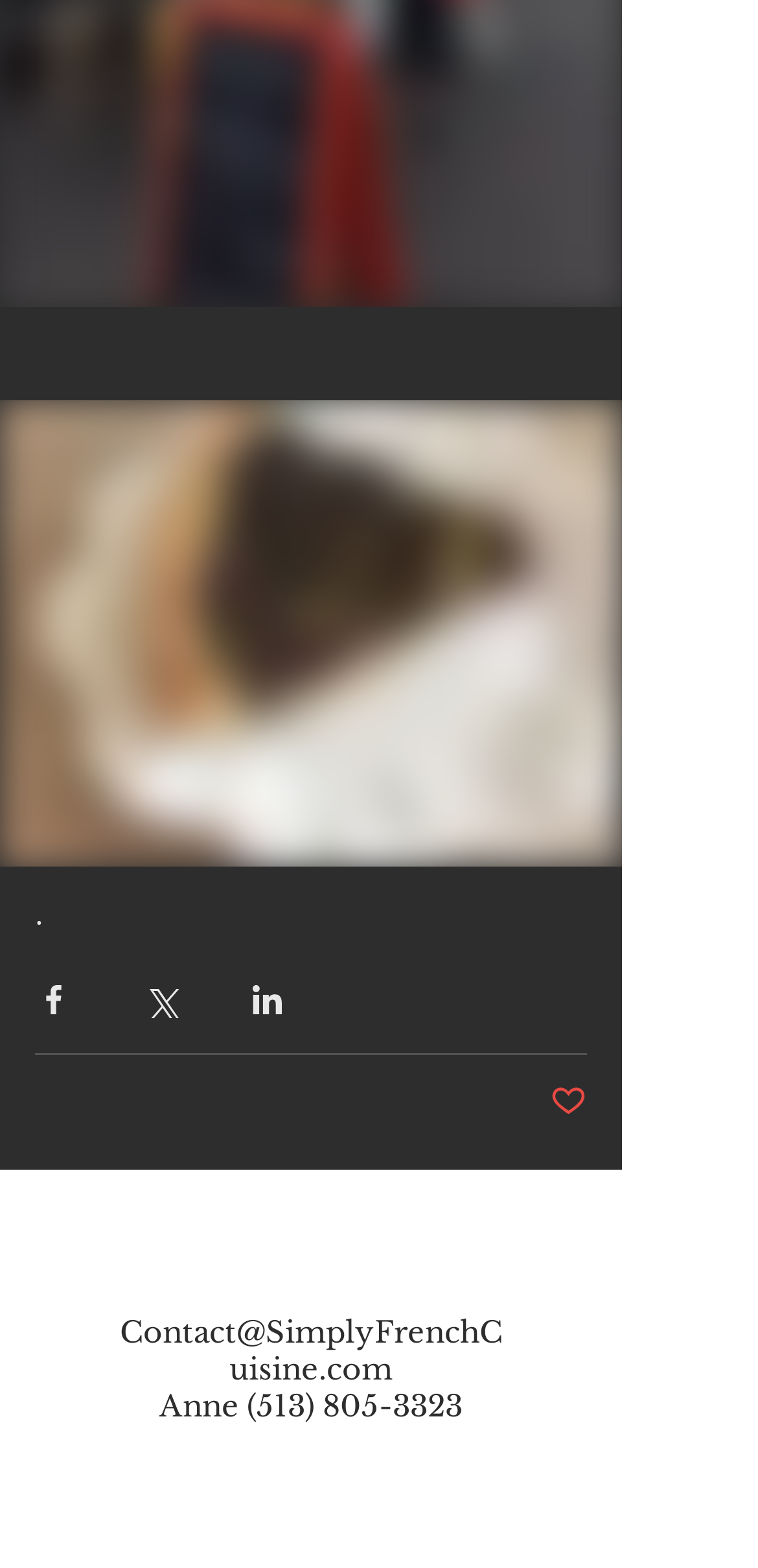What social media platforms are linked in the social bar?
Could you give a comprehensive explanation in response to this question?

The webpage has a list element labeled 'Social Bar' with links to Facebook and Instagram social media platforms.